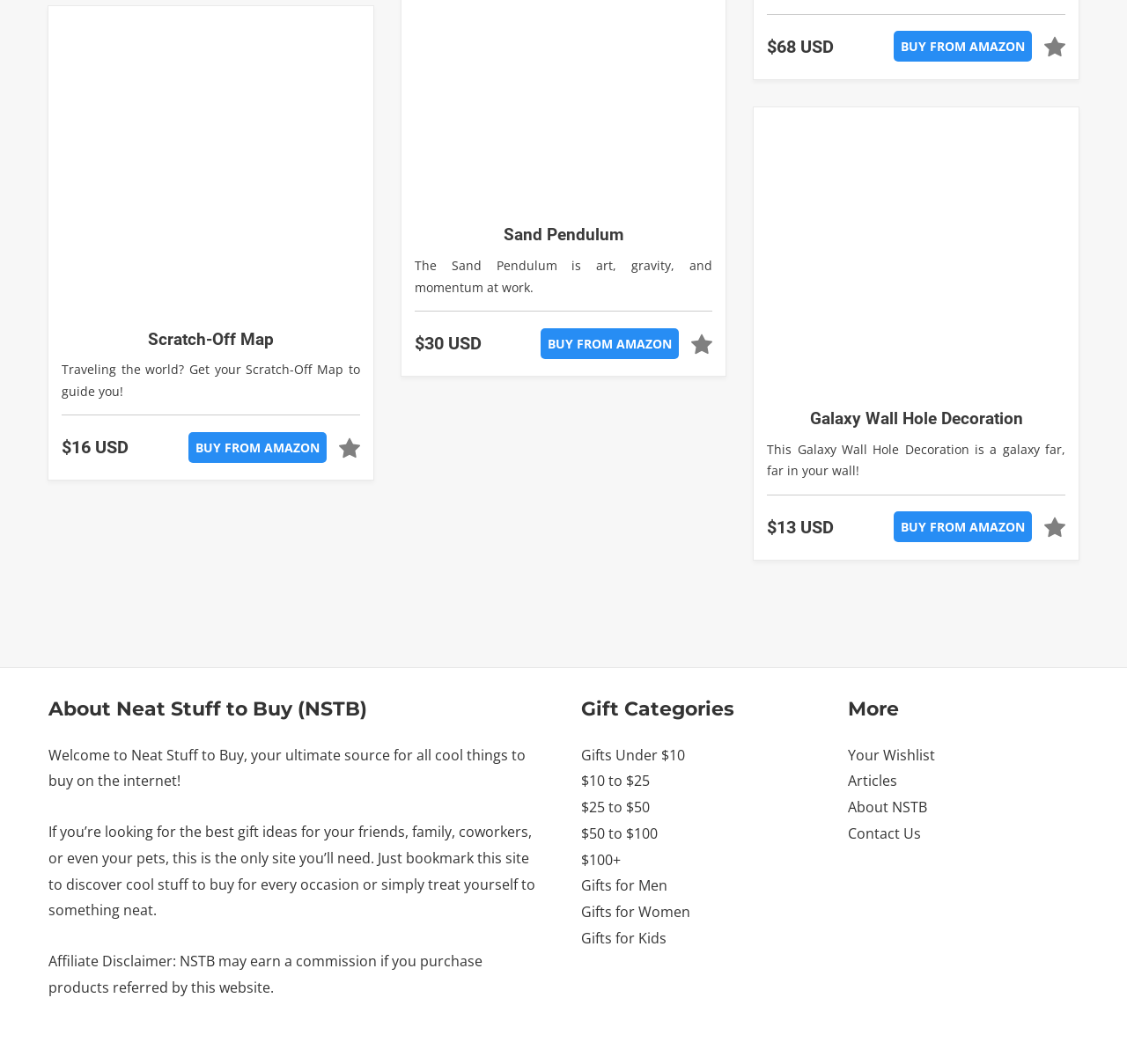Utilize the details in the image to give a detailed response to the question: What is the name of the website?

The website's name can be found in the heading 'About Neat Stuff to Buy (NSTB)' which indicates that the website is about discovering cool things to buy on the internet.